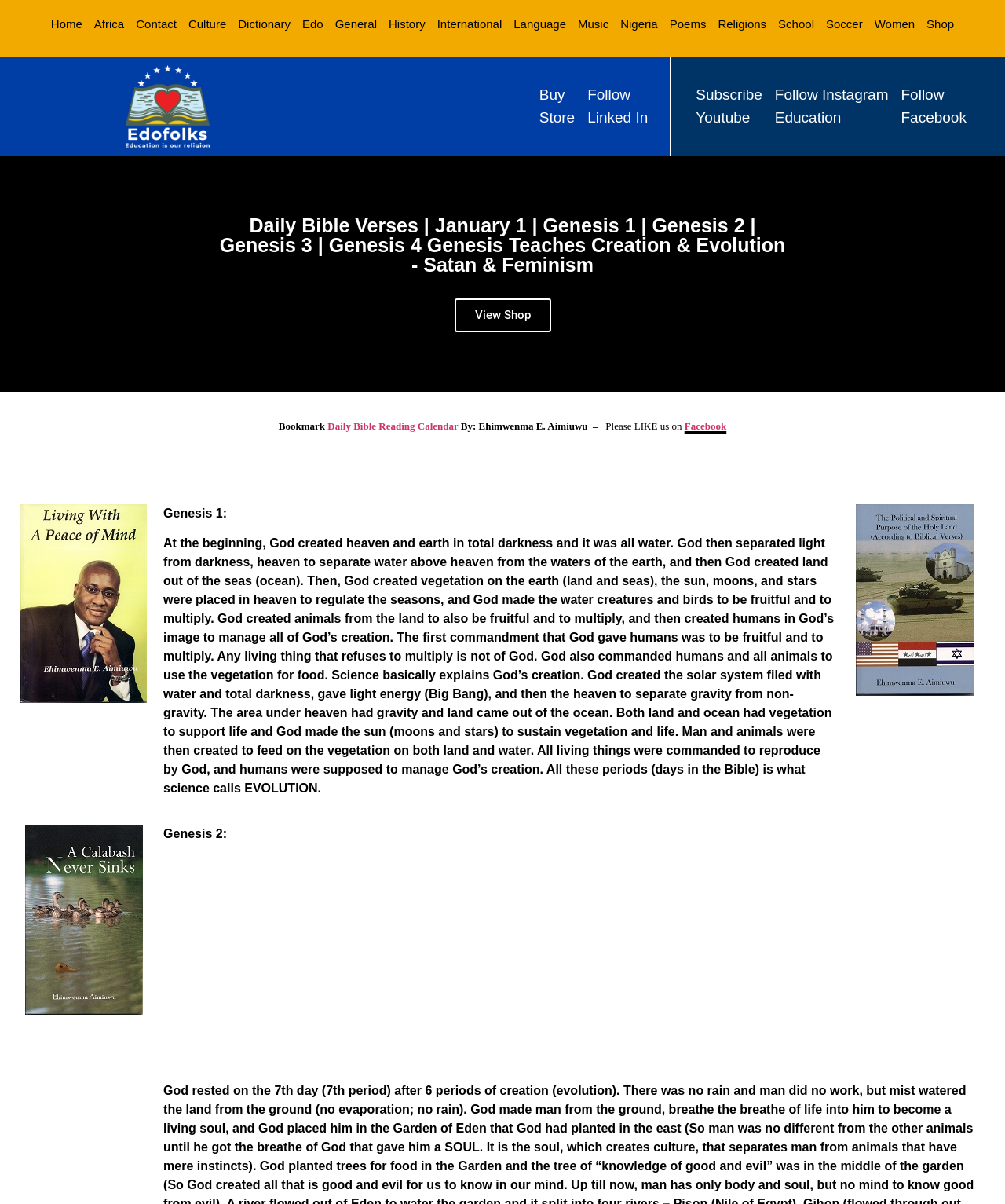Please specify the bounding box coordinates for the clickable region that will help you carry out the instruction: "Click on the 'Home' link".

[0.051, 0.013, 0.082, 0.028]